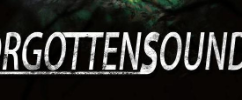What is the tone of the game suggested by the background?
Answer the question with as much detail as possible.

The dark, textured background of the image creates a sense of mystery and intrigue, which suggests that the game 'Forgotten Sound 2' may have a haunting or eerie tone. This tone is likely to be immersive and engaging for players.